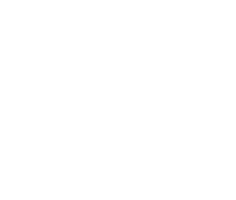Who is involved in Ian Hunter's single 'Precious'?
Answer the question with detailed information derived from the image.

According to the caption, Brian May is involved in Ian Hunter's single 'Precious', as announced in the title 'Brian Features on New Ian Hunter Single ‘Precious’'.